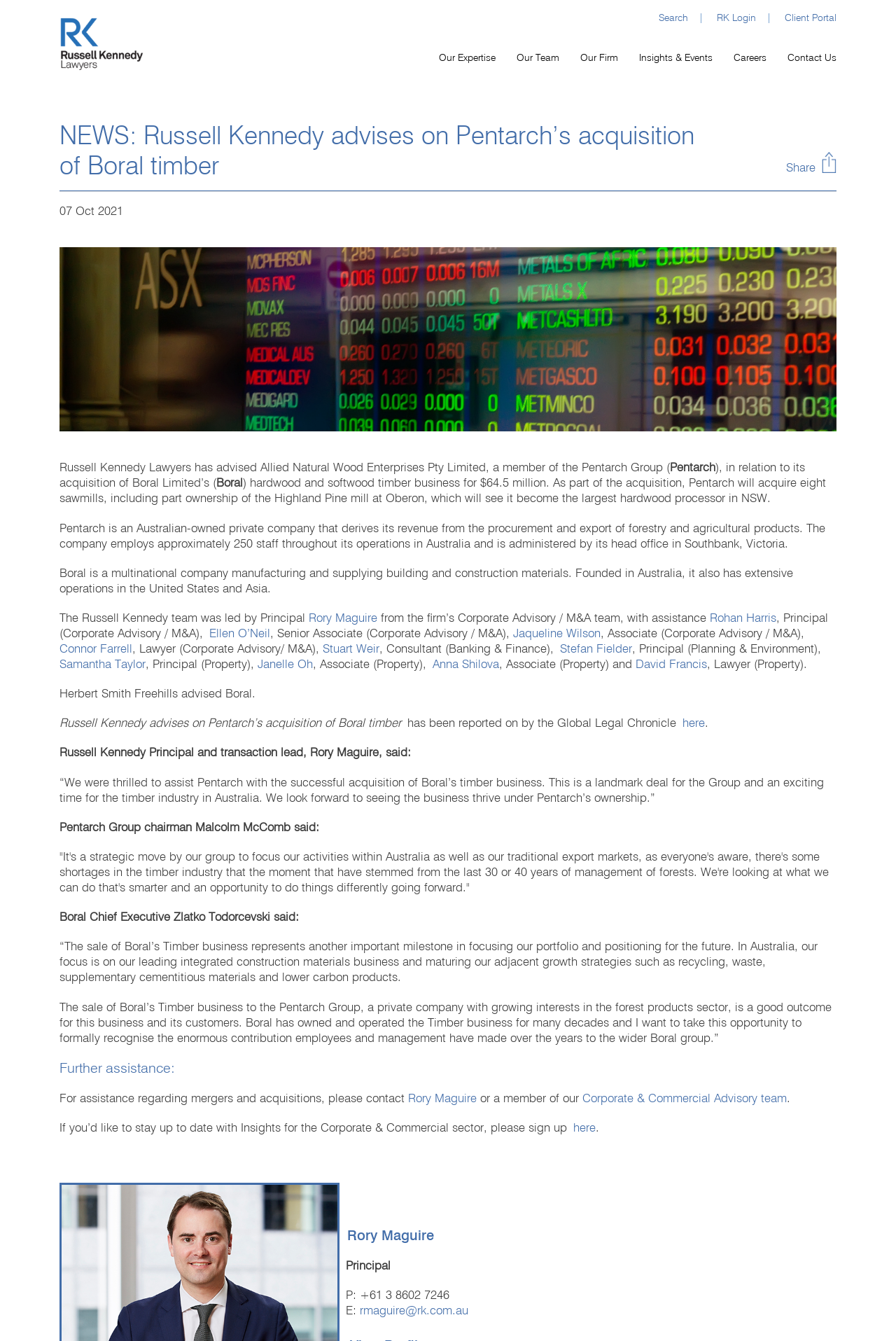Please identify the bounding box coordinates of the region to click in order to complete the task: "Search the website". The coordinates must be four float numbers between 0 and 1, specified as [left, top, right, bottom].

[0.735, 0.009, 0.768, 0.018]